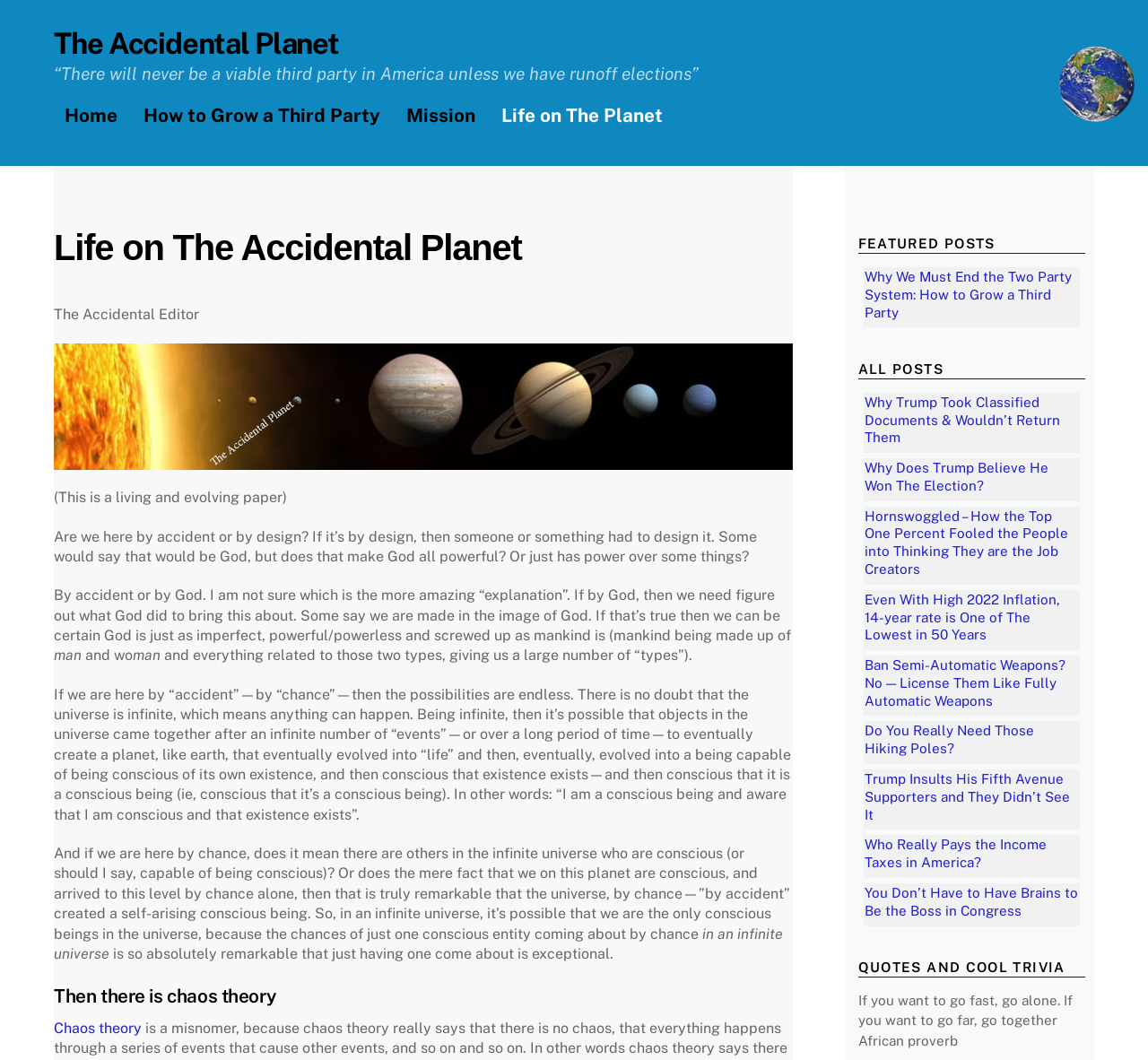Identify and provide the text of the main header on the webpage.

Life on The Accidental Planet